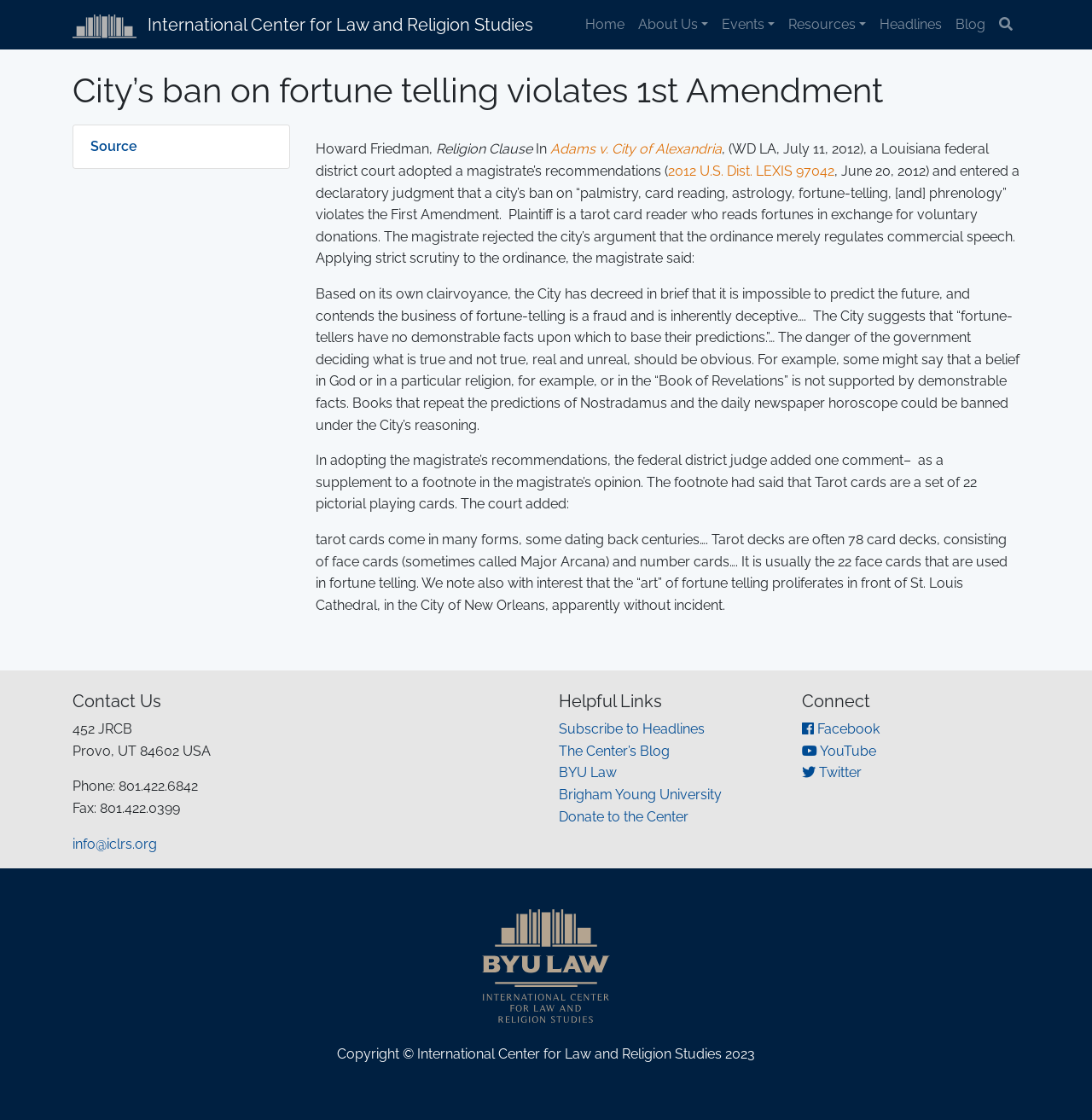What is the main heading of this webpage? Please extract and provide it.

City’s ban on fortune telling violates 1st Amendment